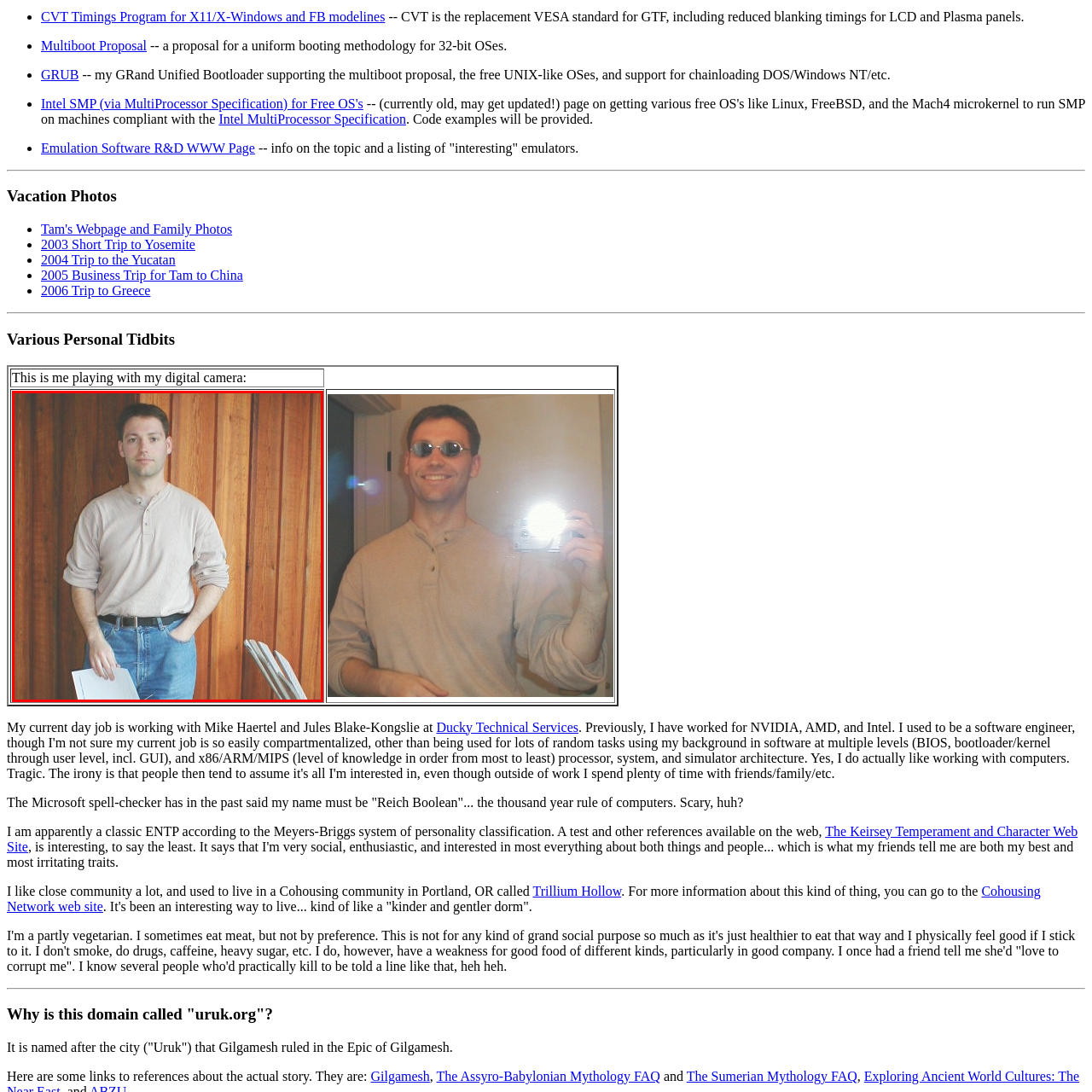Provide an in-depth caption for the picture enclosed by the red frame.

The image features a man standing against a backdrop of wooden paneling. He has a neutral expression and is dressed in a light beige long-sleeve henley shirt, paired with blue jeans. One of his hands rests on his hip while the other holds a sheet of paper, suggesting he may be in a casual yet contemplative moment. The setting exudes a warm, natural atmosphere, enhanced by the rich textures of the wooden walls. This image appears to be part of a personal webpage, possibly reflecting on the individual's lifestyle or hobbies, as indicated by related content about vacation photos and personal tidbits linked to the man's experiences.